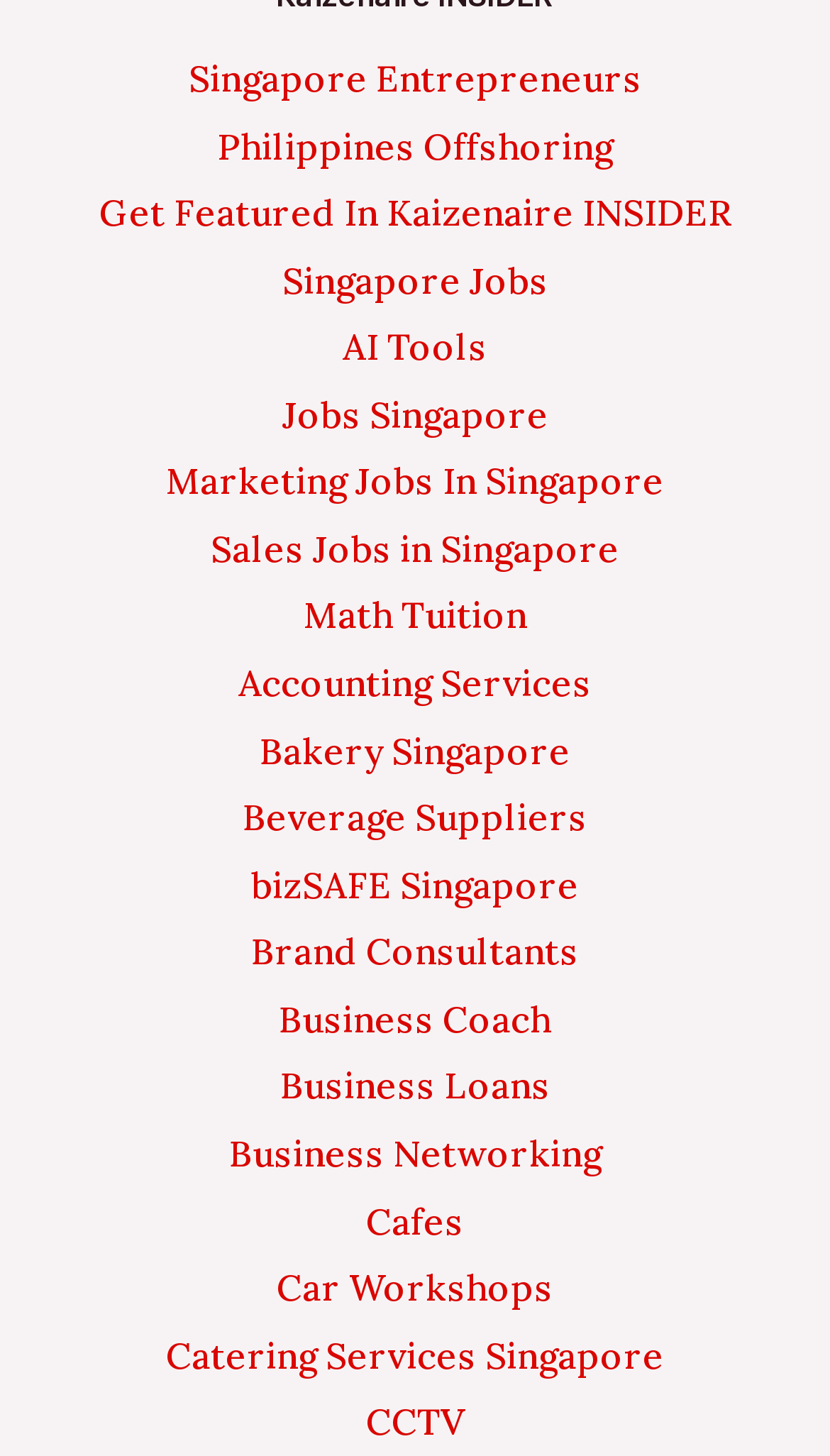Please reply to the following question with a single word or a short phrase:
What is the topic of the link at the top left?

Singapore Entrepreneurs